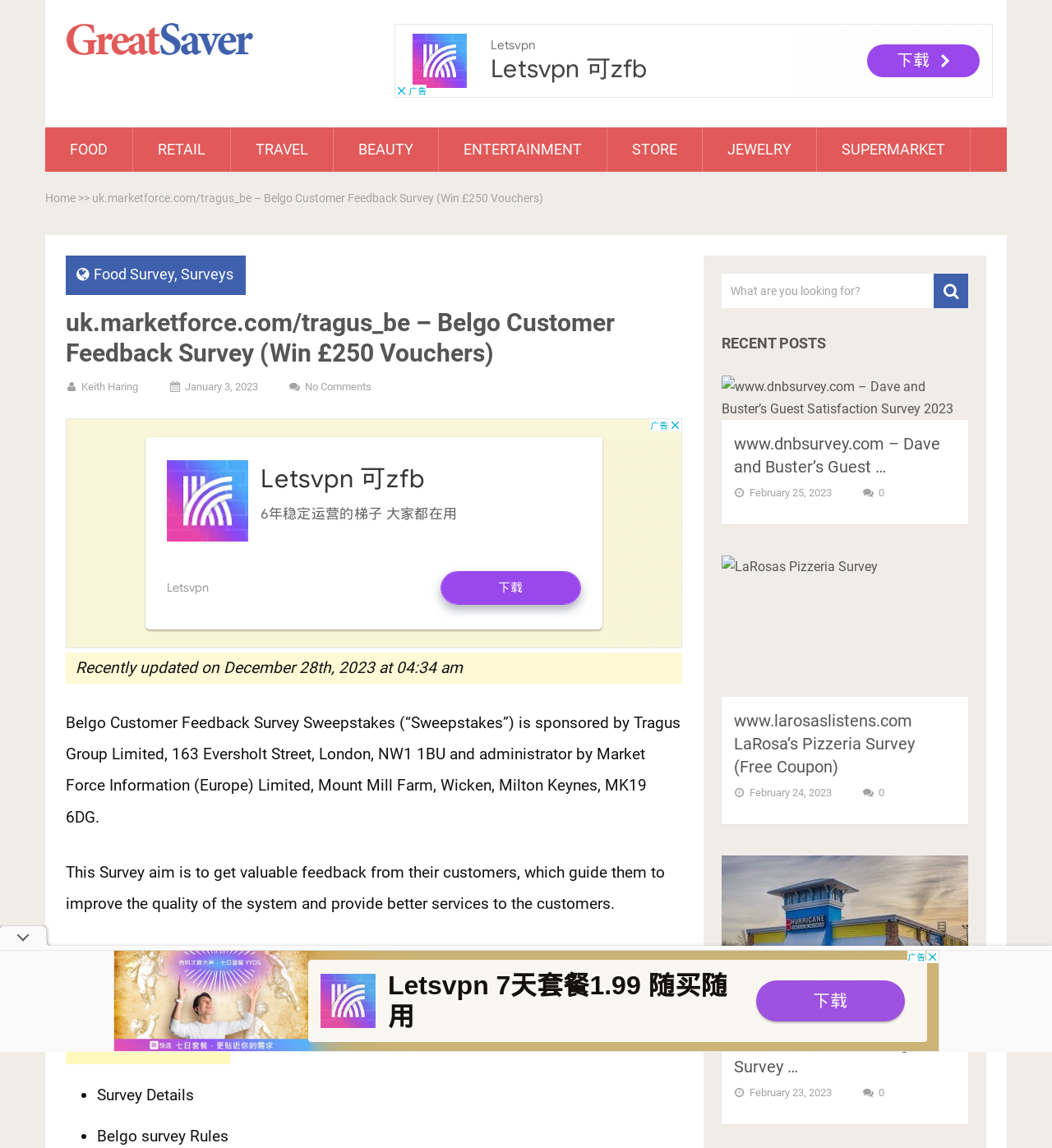Please respond to the question using a single word or phrase:
What is the purpose of the Belgo Customer Feedback Survey?

To get valuable feedback from customers